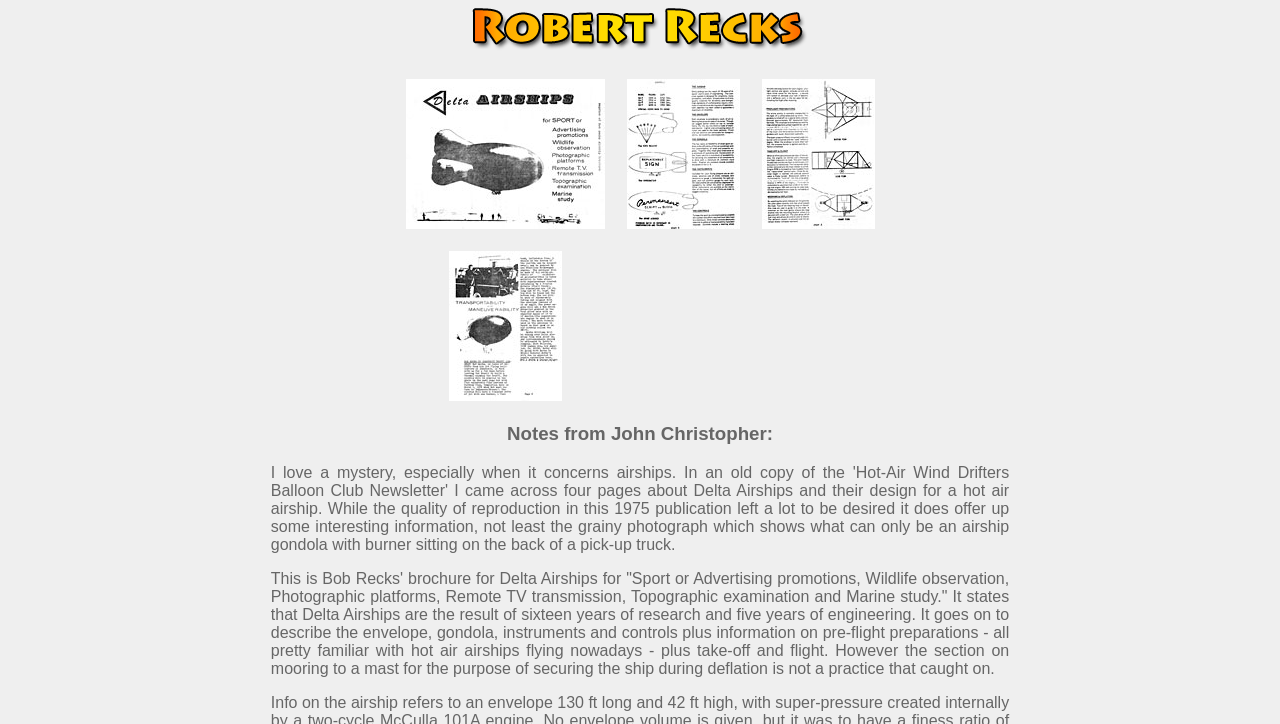Please give a succinct answer using a single word or phrase:
What is the title of the section below the table?

Notes from John Christopher